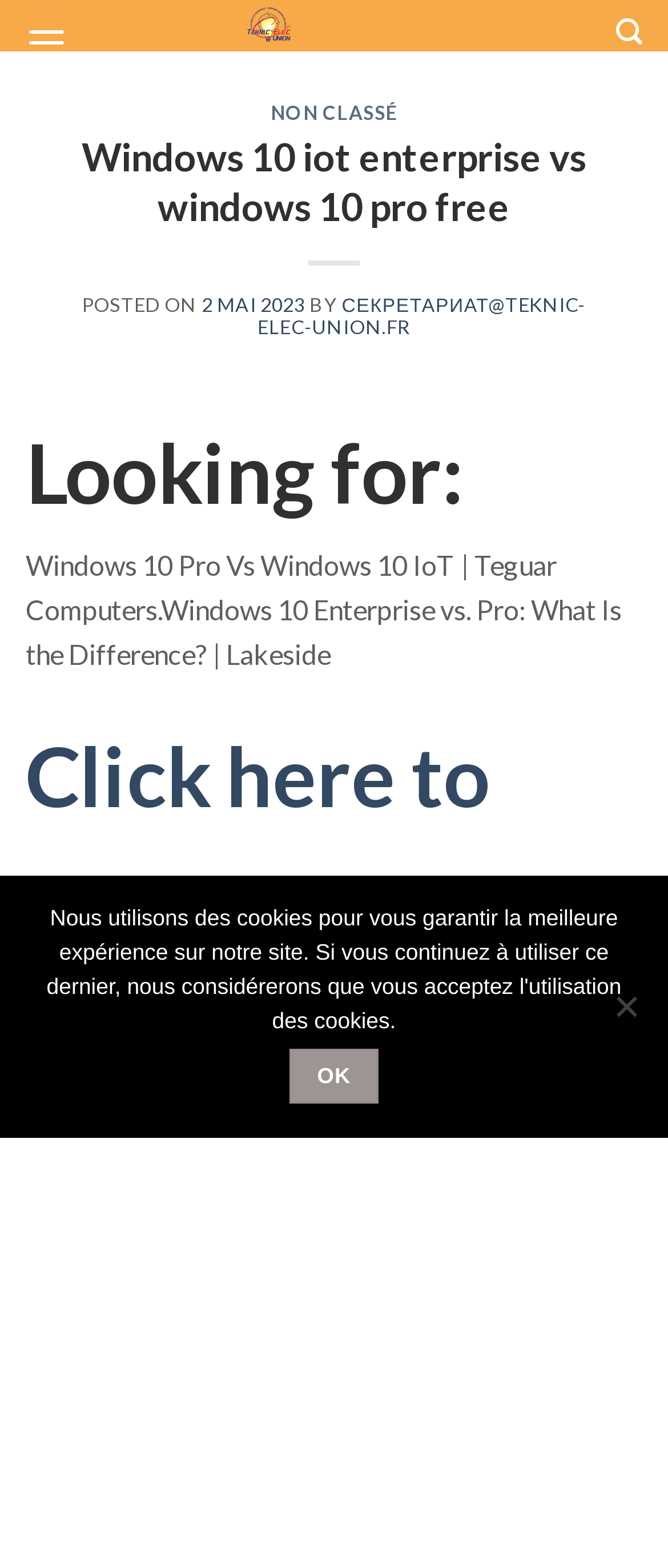Please identify the bounding box coordinates of the clickable region that I should interact with to perform the following instruction: "Download the file". The coordinates should be expressed as four float numbers between 0 and 1, i.e., [left, top, right, bottom].

[0.038, 0.497, 0.733, 0.602]